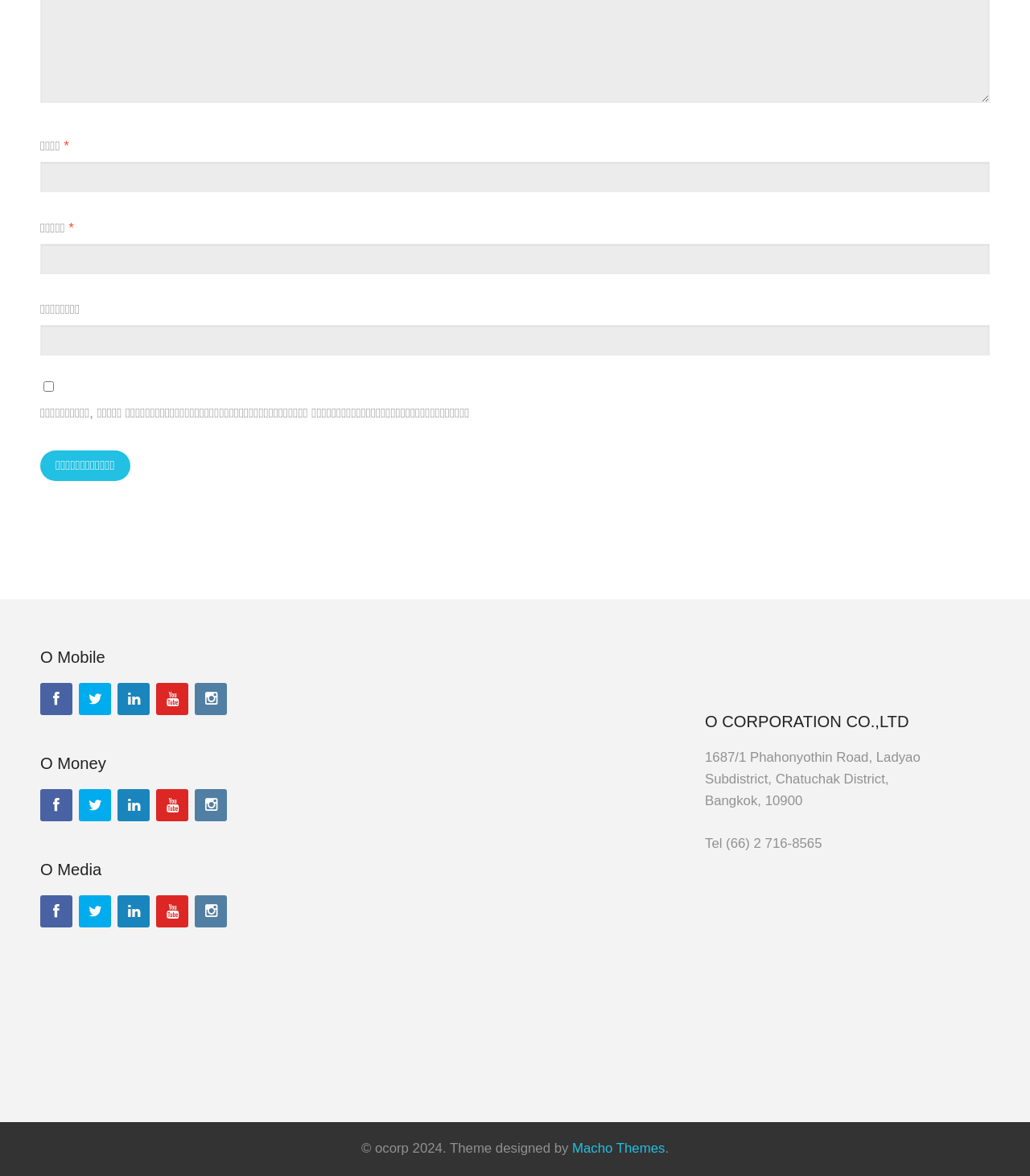What is the company name mentioned at the bottom? Please answer the question using a single word or phrase based on the image.

O CORPORATION CO.,LTD